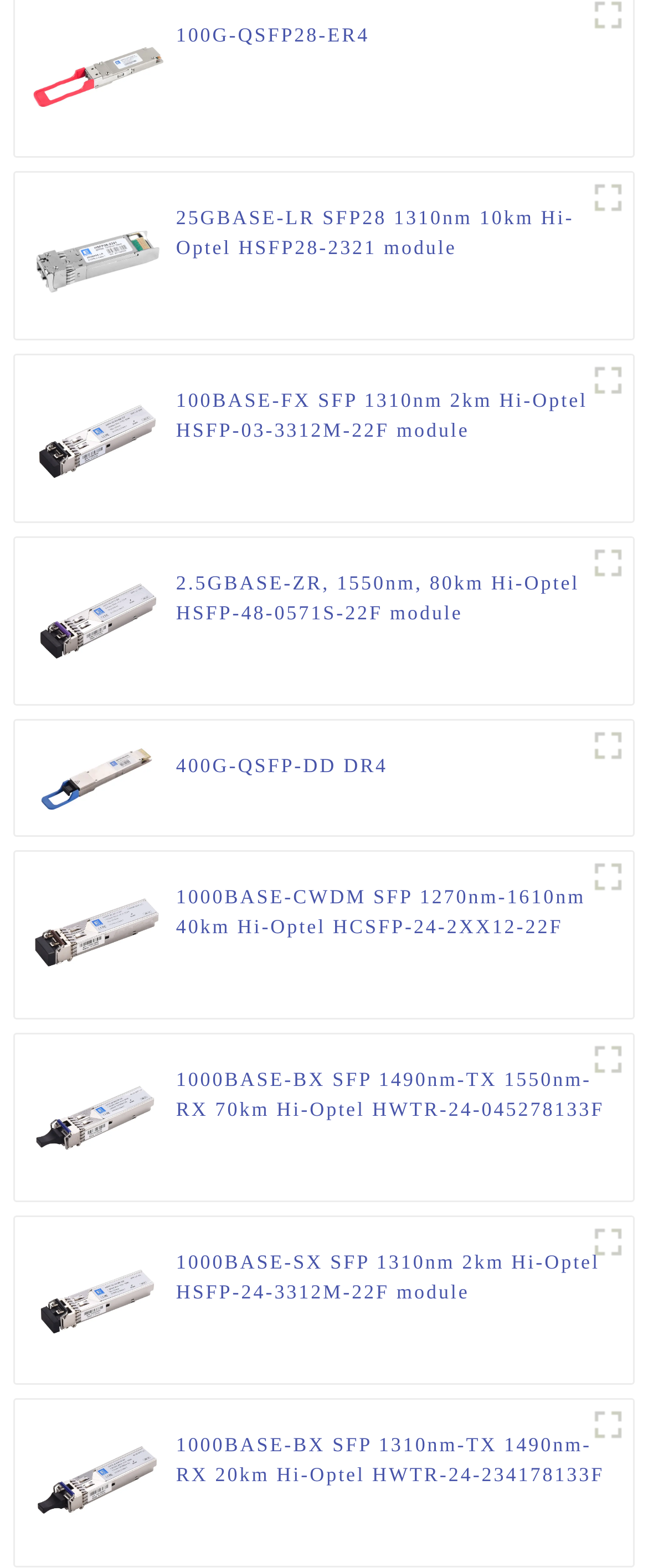Based on the element description 100G-QSFP28-ER4, identify the bounding box coordinates for the UI element. The coordinates should be in the format (top-left x, top-left y, bottom-right x, bottom-right y) and within the 0 to 1 range.

[0.272, 0.012, 0.57, 0.05]